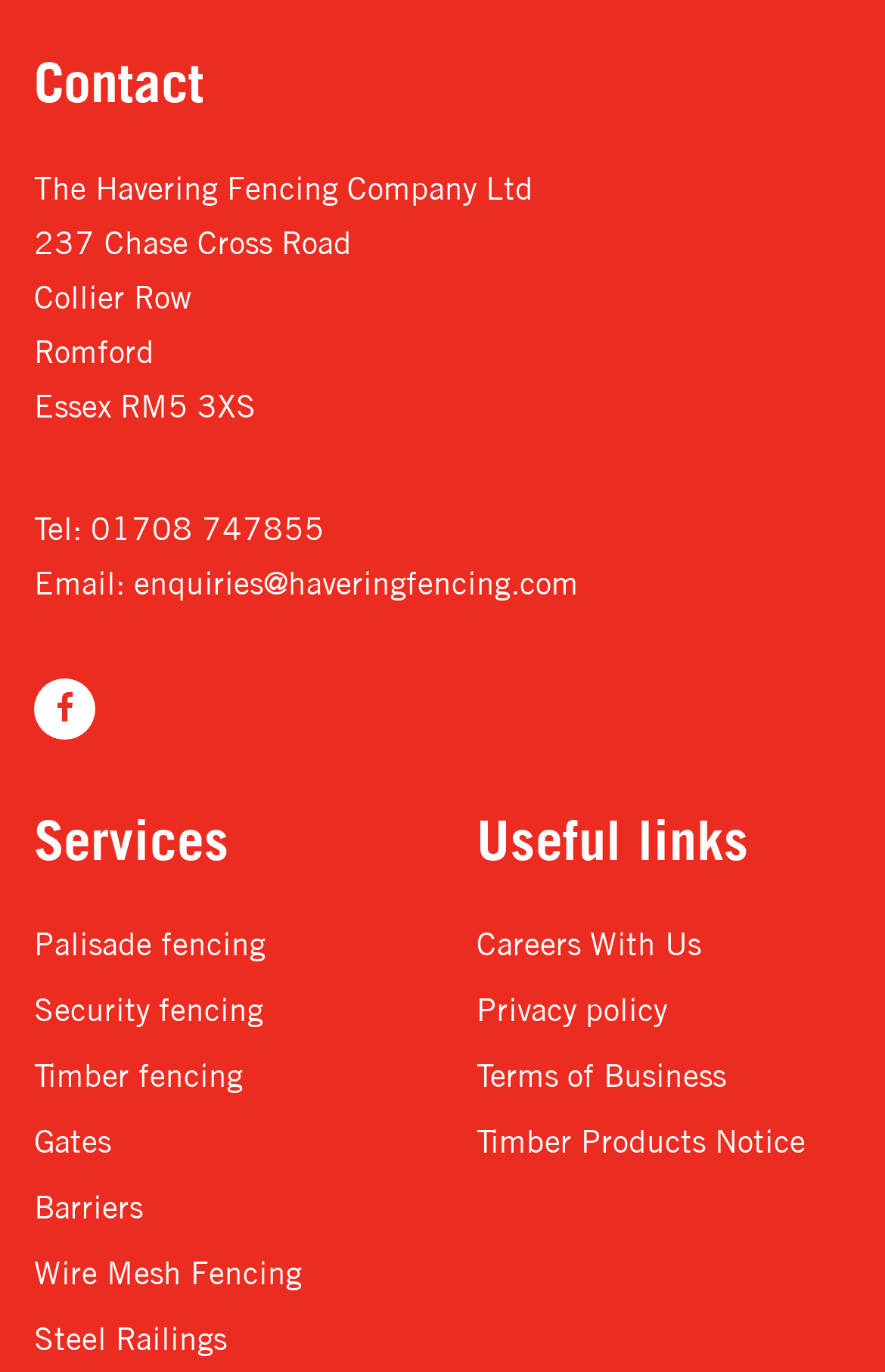What type of fencing is listed first?
Using the image as a reference, answer the question with a short word or phrase.

Palisade fencing